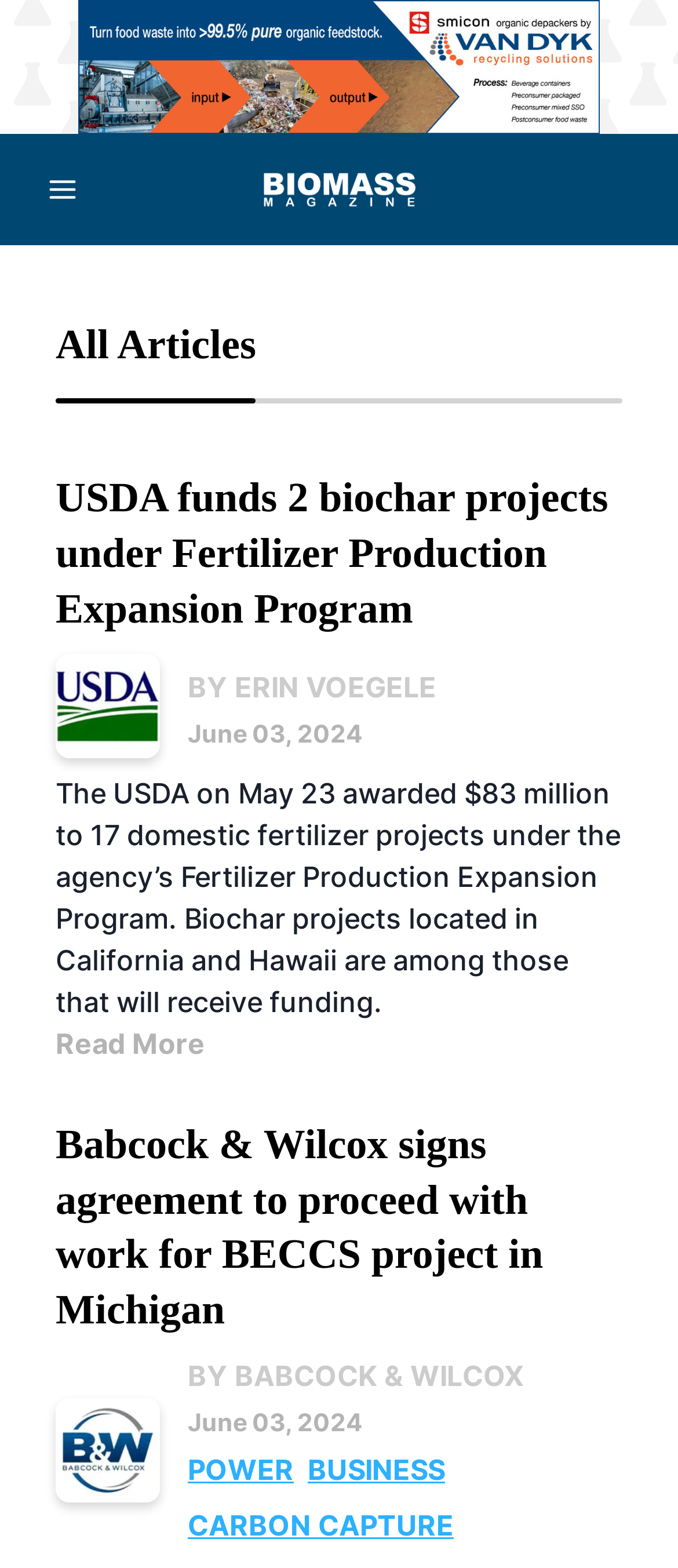Given the description parent_node: BY ERIN VOEGELE, predict the bounding box coordinates of the UI element. Ensure the coordinates are in the format (top-left x, top-left y, bottom-right x, bottom-right y) and all values are between 0 and 1.

[0.082, 0.302, 0.918, 0.408]